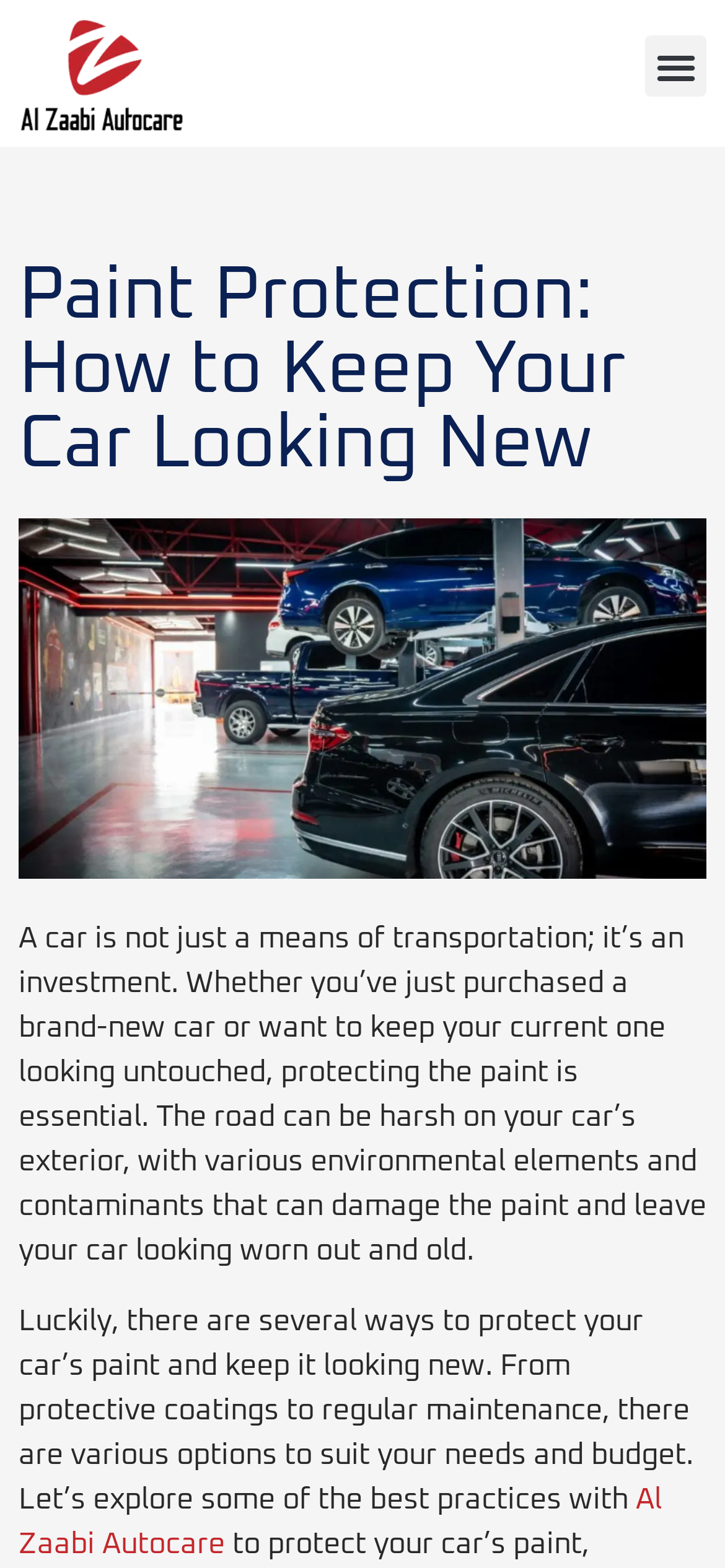What is the tone of the webpage content?
Please ensure your answer to the question is detailed and covers all necessary aspects.

The webpage content appears to be informative, as it provides information and tips on how to protect a car's paint and keep it looking new, without any promotional or persuasive tone.